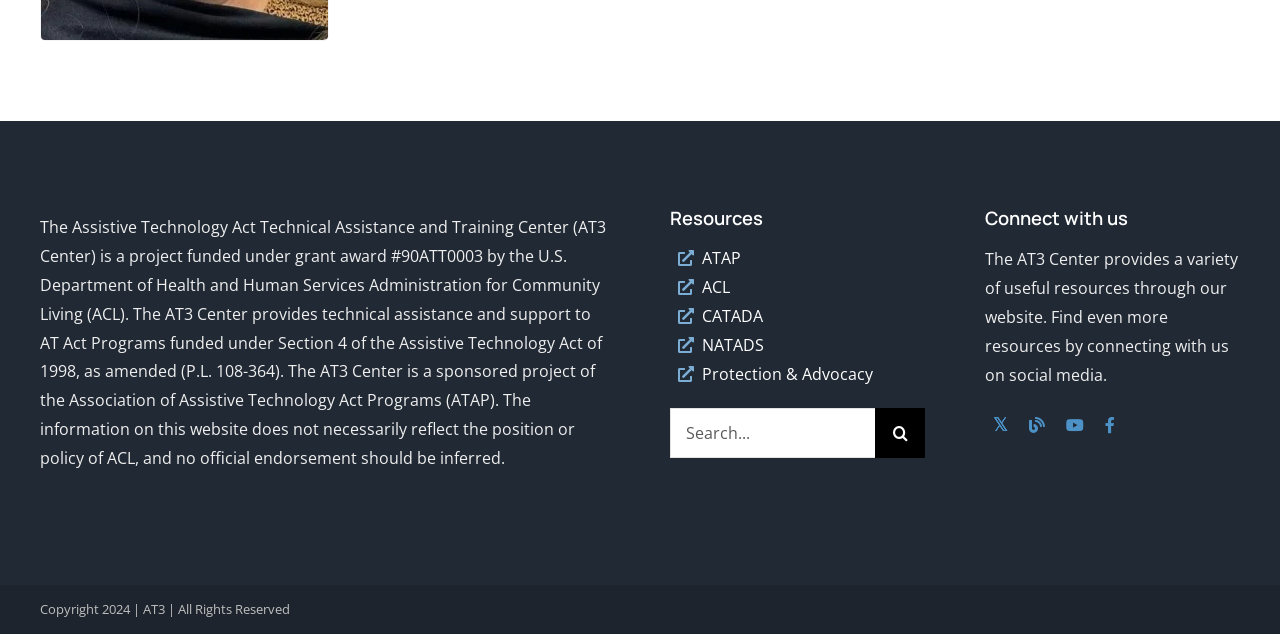Please identify the bounding box coordinates for the region that you need to click to follow this instruction: "Follow on Twitter".

[0.77, 0.639, 0.794, 0.703]